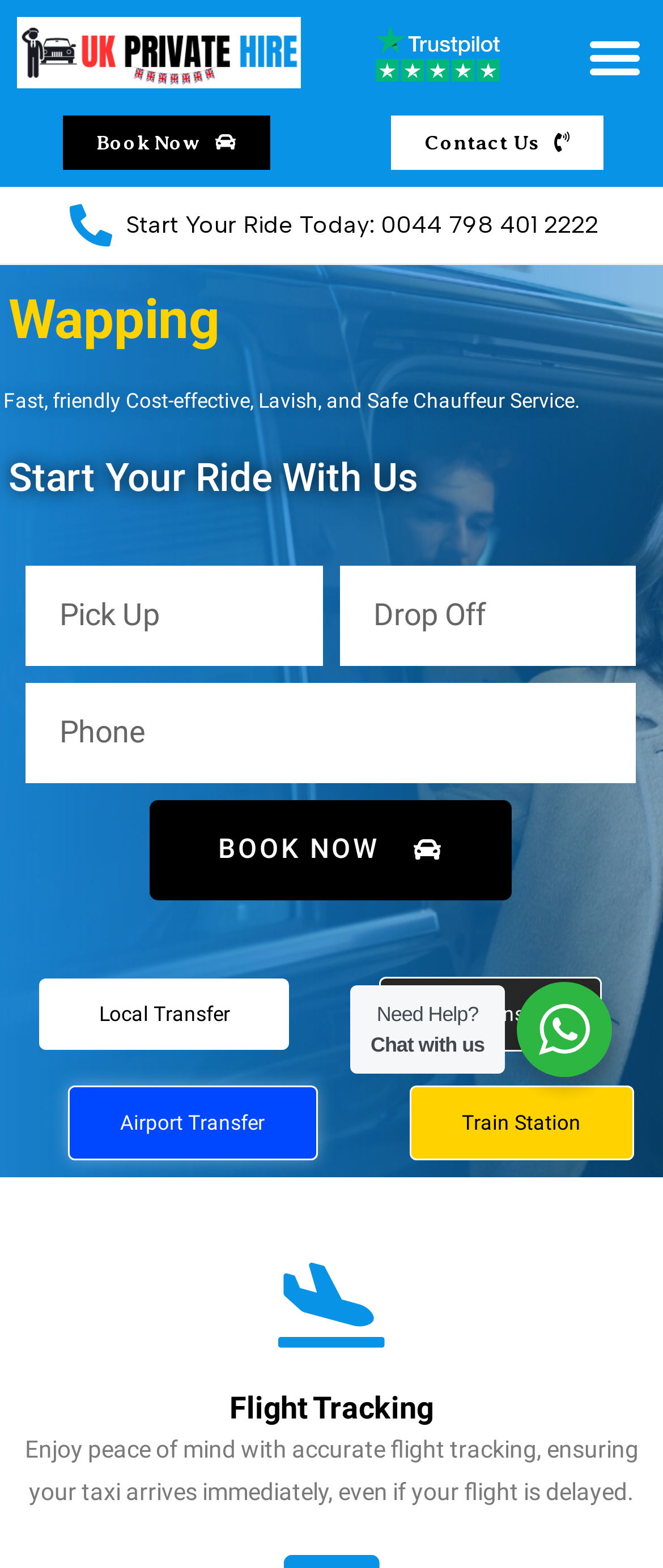Respond to the question below with a concise word or phrase:
What is the benefit of the 'Flight Tracking' feature?

Accurate pickup time